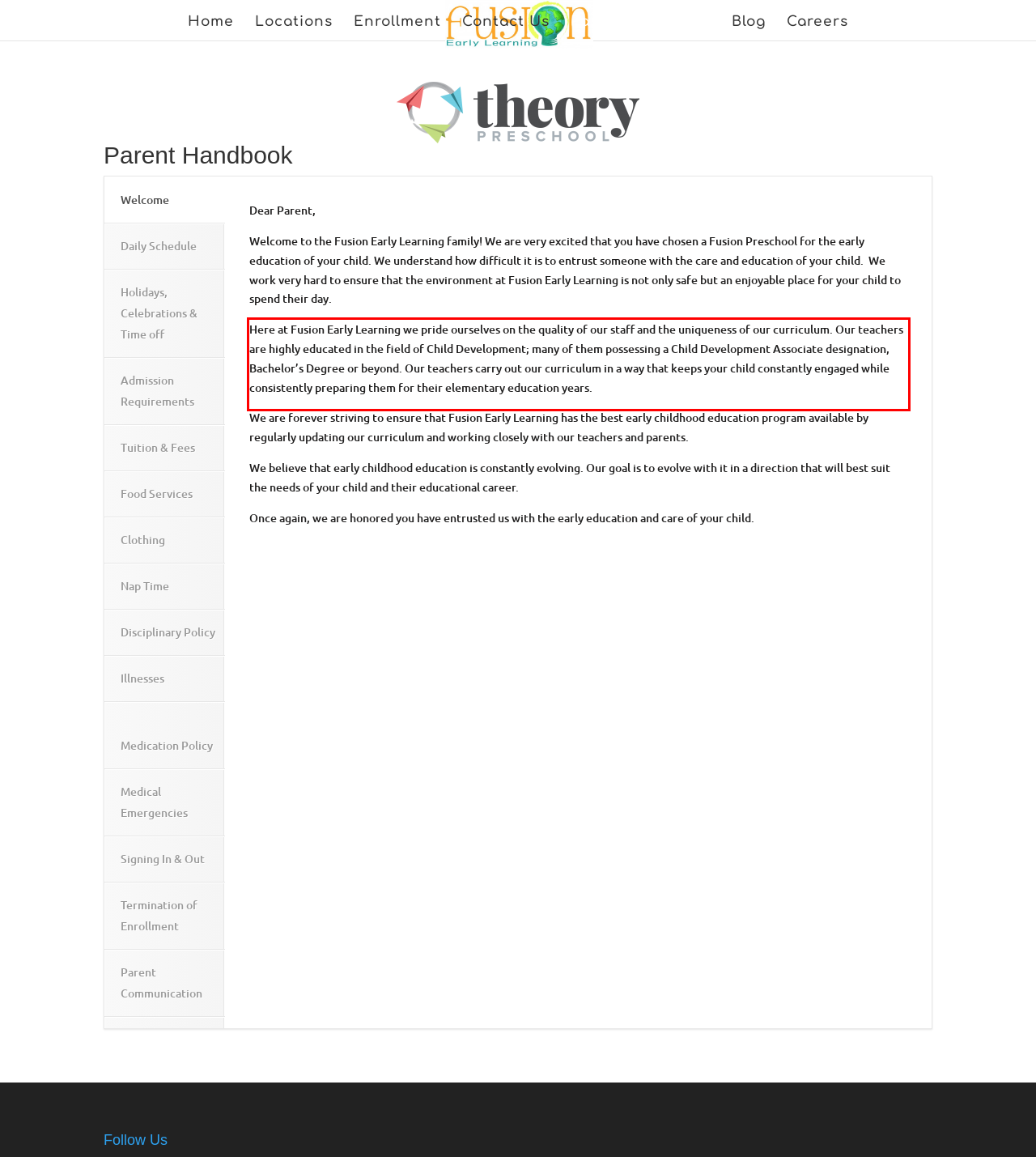Identify and extract the text within the red rectangle in the screenshot of the webpage.

Here at Fusion Early Learning we pride ourselves on the quality of our staff and the uniqueness of our curriculum. Our teachers are highly educated in the field of Child Development; many of them possessing a Child Development Associate designation, Bachelor’s Degree or beyond. Our teachers carry out our curriculum in a way that keeps your child constantly engaged while consistently preparing them for their elementary education years.